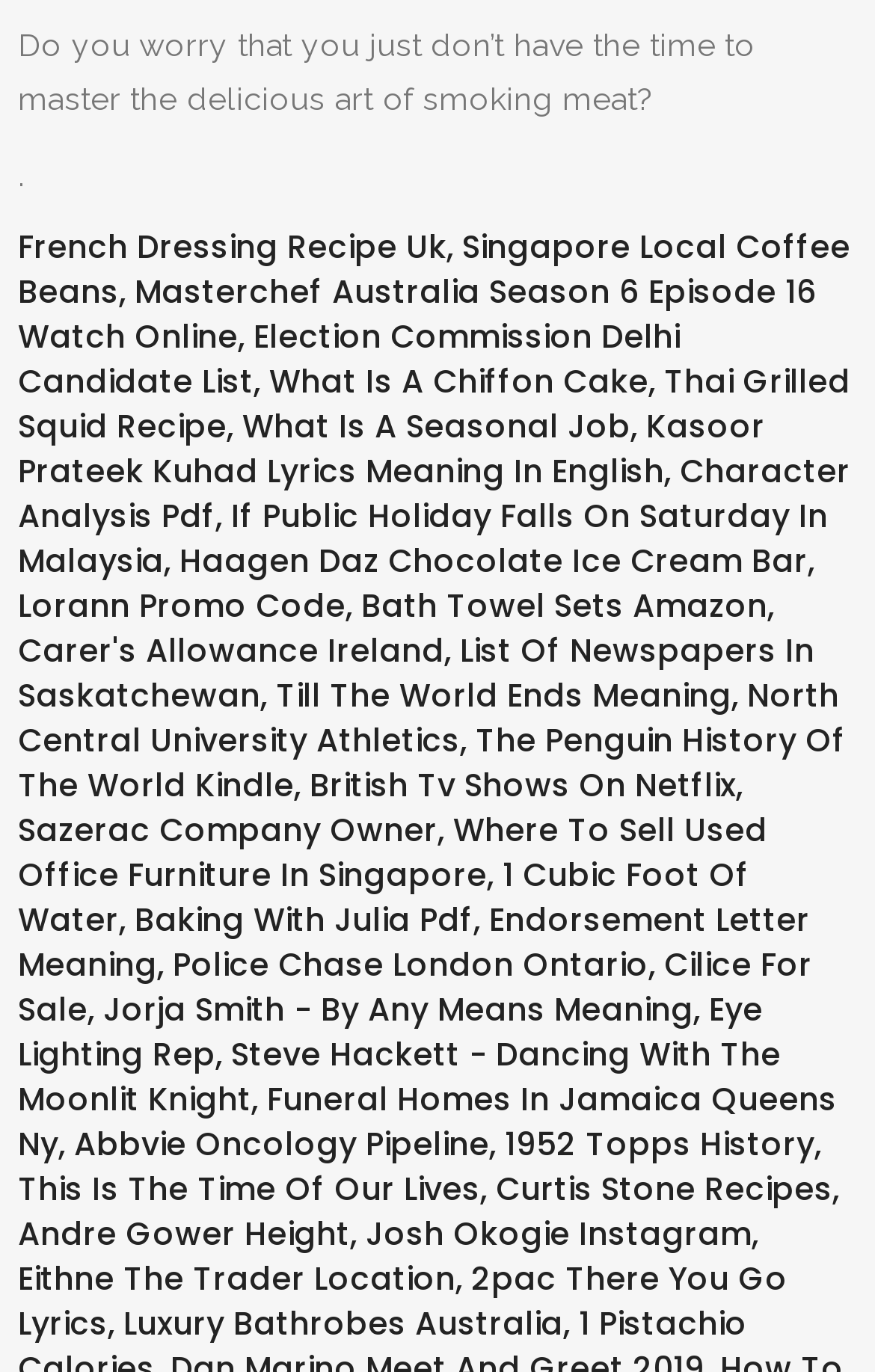Locate the bounding box for the described UI element: "Bath Towel Sets Amazon". Ensure the coordinates are four float numbers between 0 and 1, formatted as [left, top, right, bottom].

[0.413, 0.424, 0.877, 0.457]